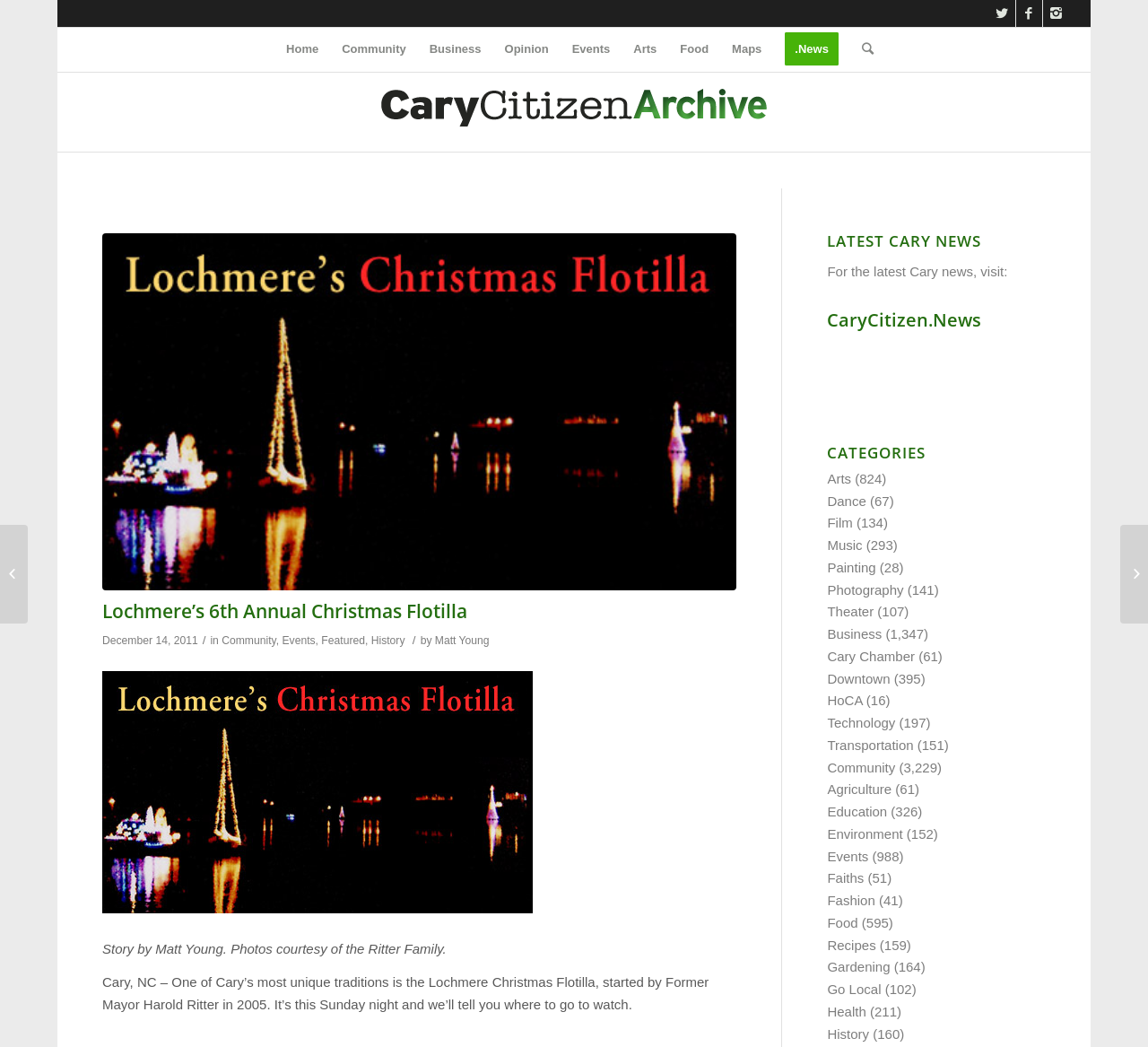Please locate the bounding box coordinates of the element's region that needs to be clicked to follow the instruction: "Read the article about Lochmere’s 6th Annual Christmas Flotilla". The bounding box coordinates should be provided as four float numbers between 0 and 1, i.e., [left, top, right, bottom].

[0.089, 0.572, 0.642, 0.597]